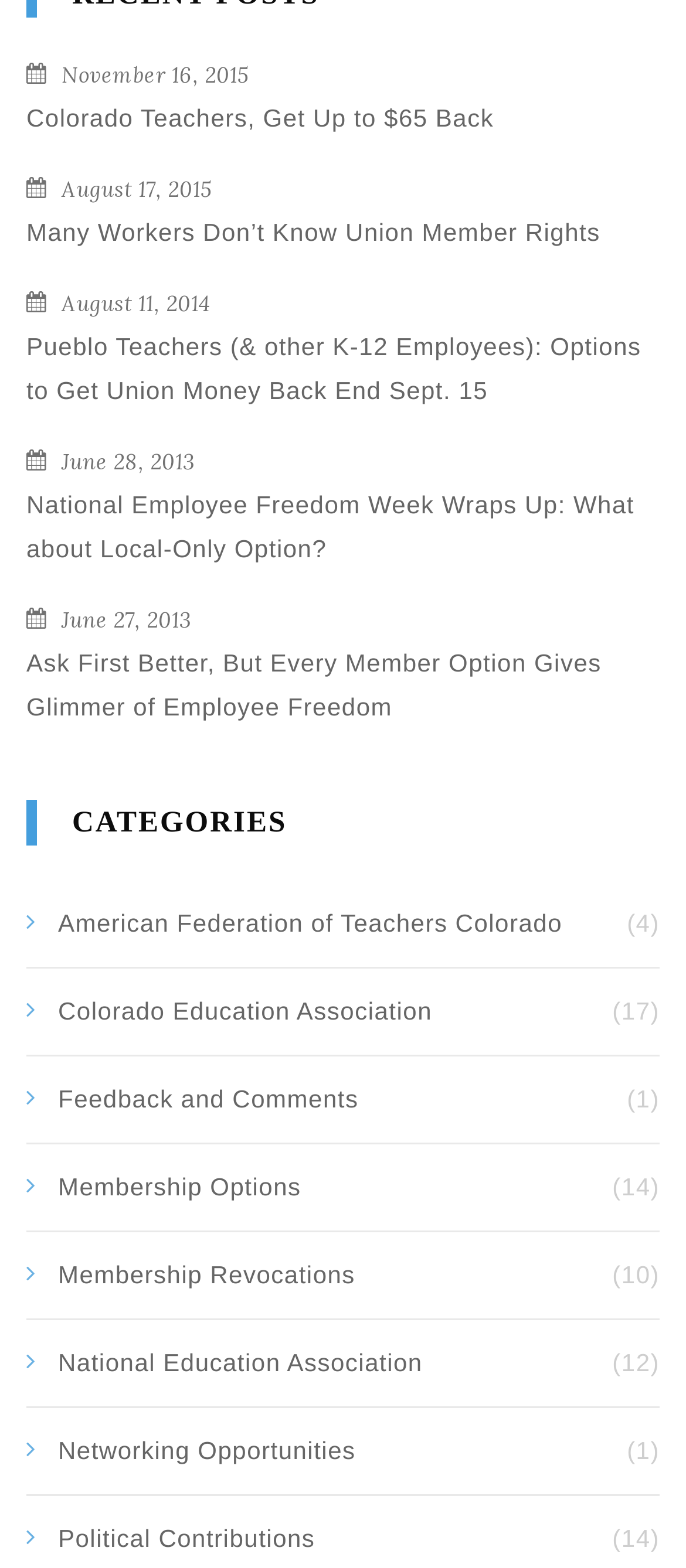Show the bounding box coordinates of the element that should be clicked to complete the task: "Explore 'National Employee Freedom Week Wraps Up: What about Local-Only Option?'".

[0.038, 0.308, 0.962, 0.364]